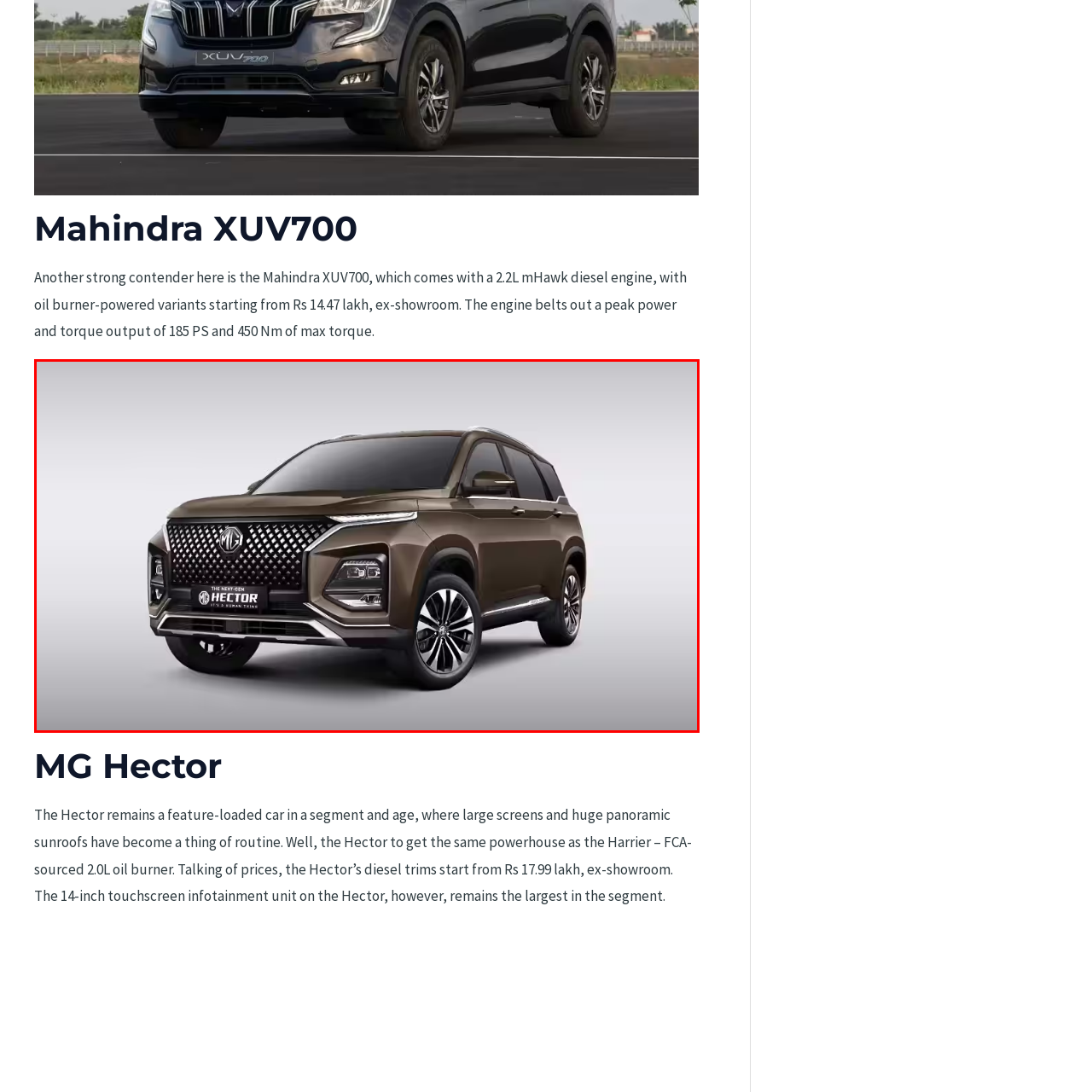Explain comprehensively what is shown in the image marked by the red outline.

The image showcases the Mahindra XUV700, a strong contender in the SUV segment, prominently featured alongside the MG Hector. In this striking portrayal, the Mahindra XUV700 is depicted with its bold exterior design, highlighted by an aggressive front grille adorned with distinctive geometric patterns. The vehicle’s sleek lines and modern profile give it a dynamic presence on the road. 

Beneath the hood, the Mahindra XUV700 is equipped with a robust 2.2L mHawk diesel engine, delivering impressive performance with a peak output of 185 PS and torque of 450 Nm. Targeted at the premium SUV market, its pricing starts at Rs 14.47 lakh, ex-showroom, making it an attractive option for buyers looking for power and value. 

The image and details encapsulate the vehicle's appeal, emphasizing its engineering prowess and stylish aesthetics, positioning it well among competitors in the fast-evolving SUV landscape.